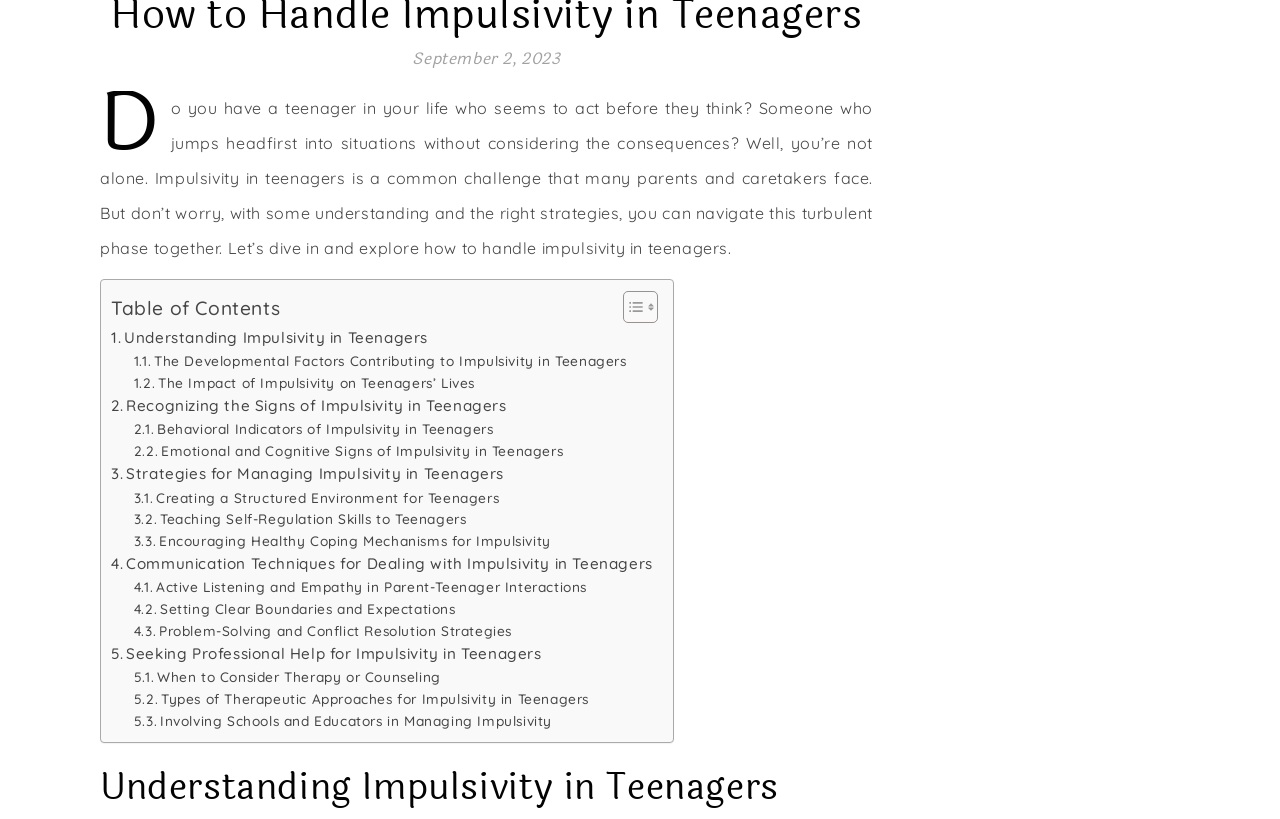Find the bounding box coordinates for the HTML element specified by: "Setting Clear Boundaries and Expectations".

[0.105, 0.731, 0.356, 0.757]